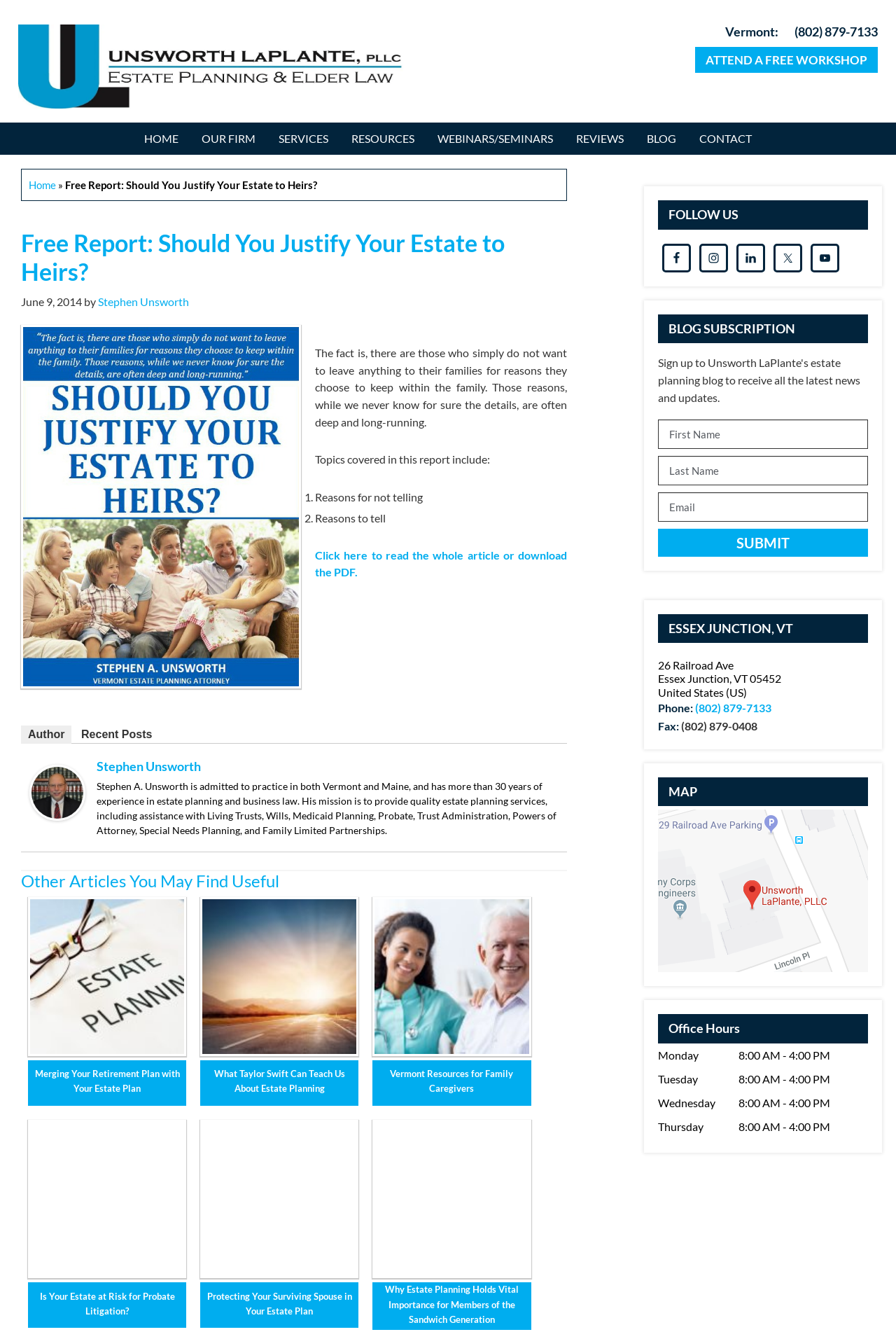Refer to the screenshot and give an in-depth answer to this question: What is the topic of the free report?

I determined the topic of the free report by reading the title of the report, which is 'Free Report: Should You Justify Your Estate to Heirs?' and understanding that it is related to estate planning.